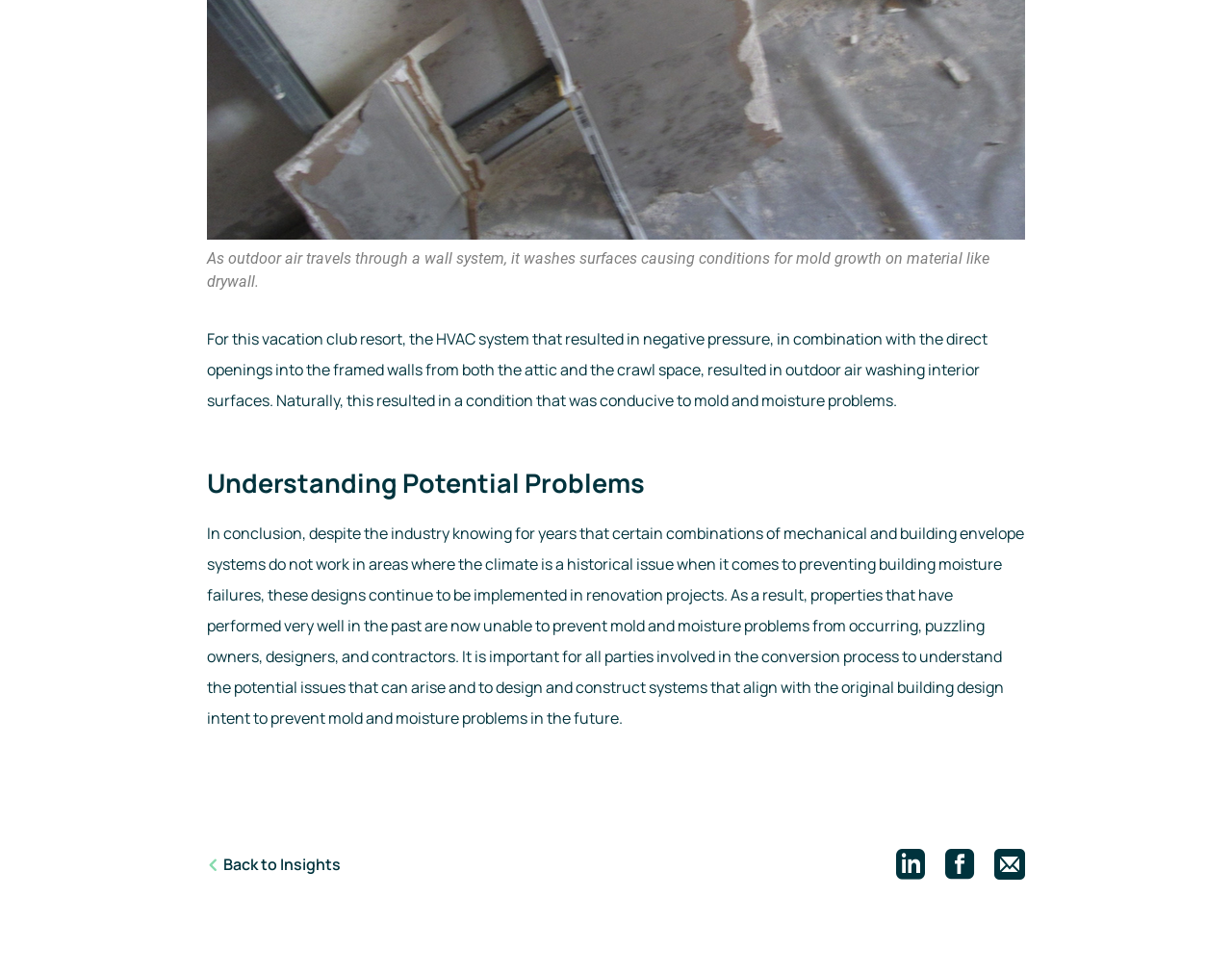What is the consequence of negative pressure in HVAC systems?
Analyze the screenshot and provide a detailed answer to the question.

According to the text, the consequence of negative pressure in HVAC systems, in combination with direct openings into the framed walls, results in outdoor air washing interior surfaces, leading to mold and moisture problems.